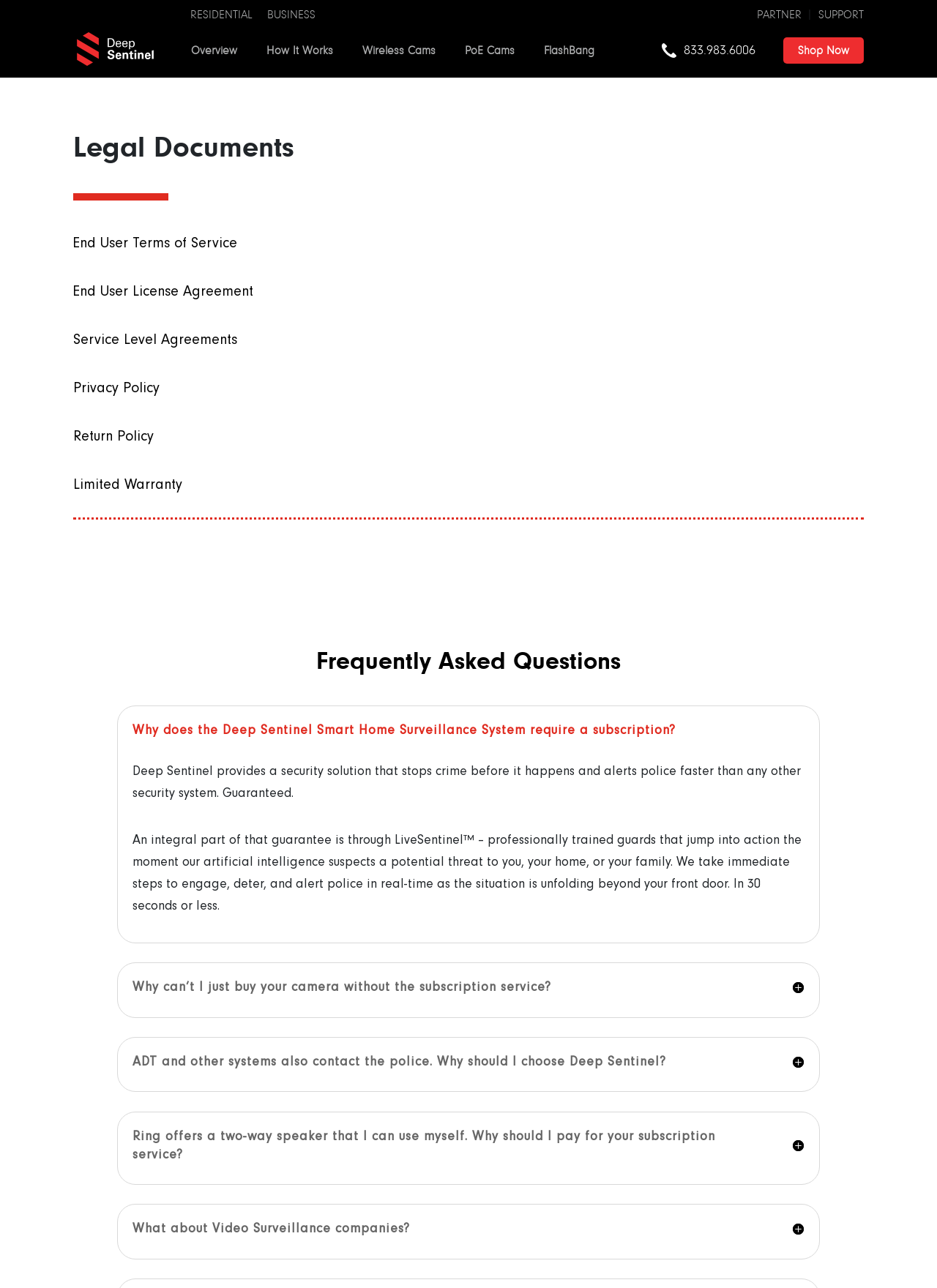Identify the bounding box for the described UI element: "SUPPORT".

[0.873, 0.007, 0.922, 0.016]